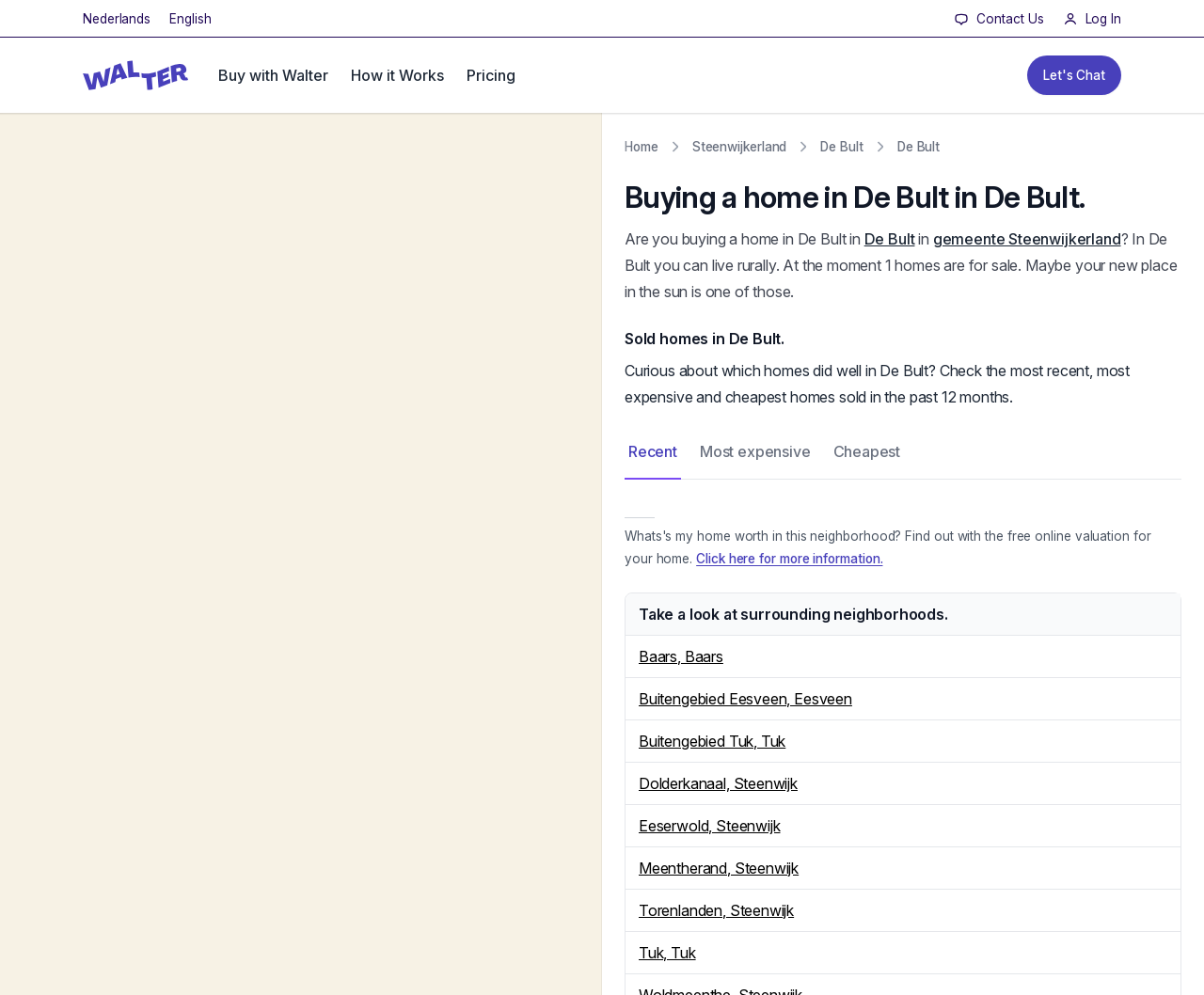What are the options to filter sold homes in De Bult?
Please use the image to deliver a detailed and complete answer.

The tablist on the webpage provides three options to filter sold homes in De Bult: Recent, Most expensive, and Cheapest.